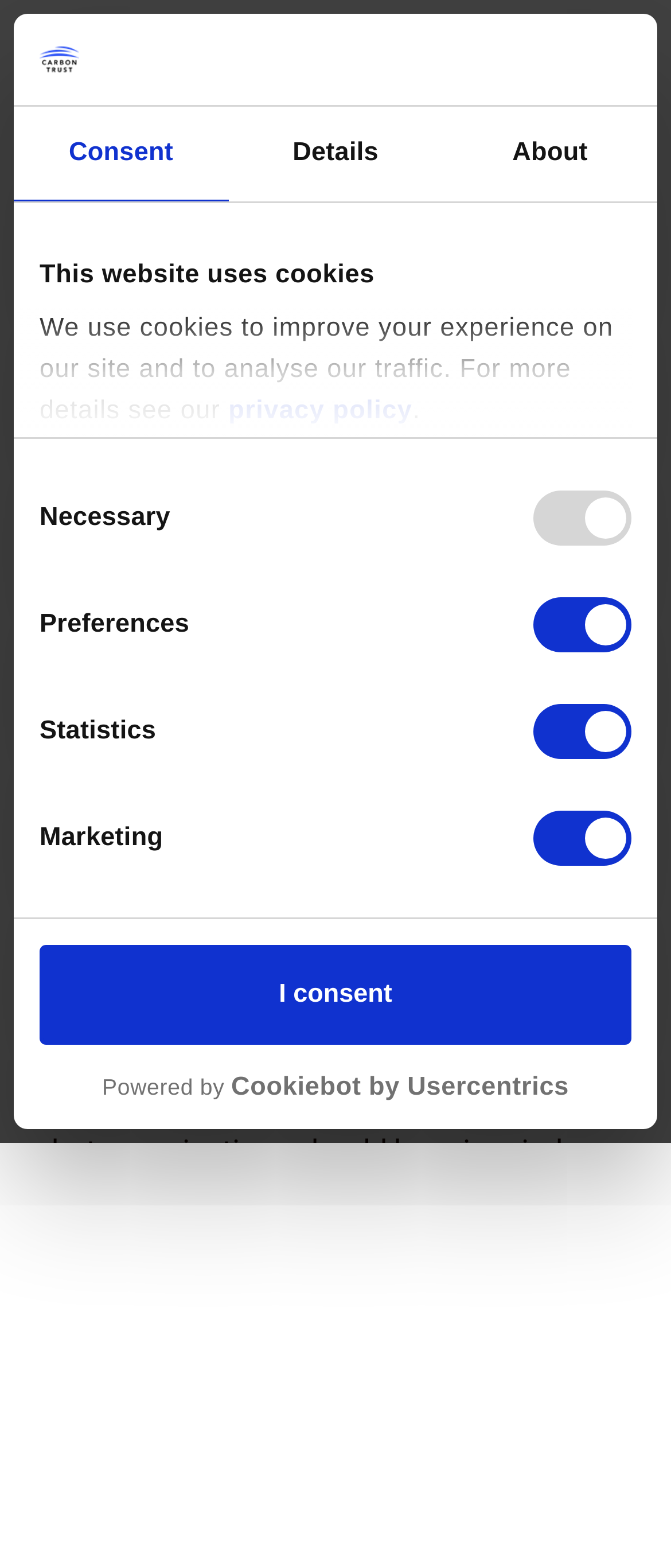Who is the author of the article?
Give a thorough and detailed response to the question.

I found the author's name by looking at the link element with the text 'Alice Ainsworth' which is located below the heading of the article.